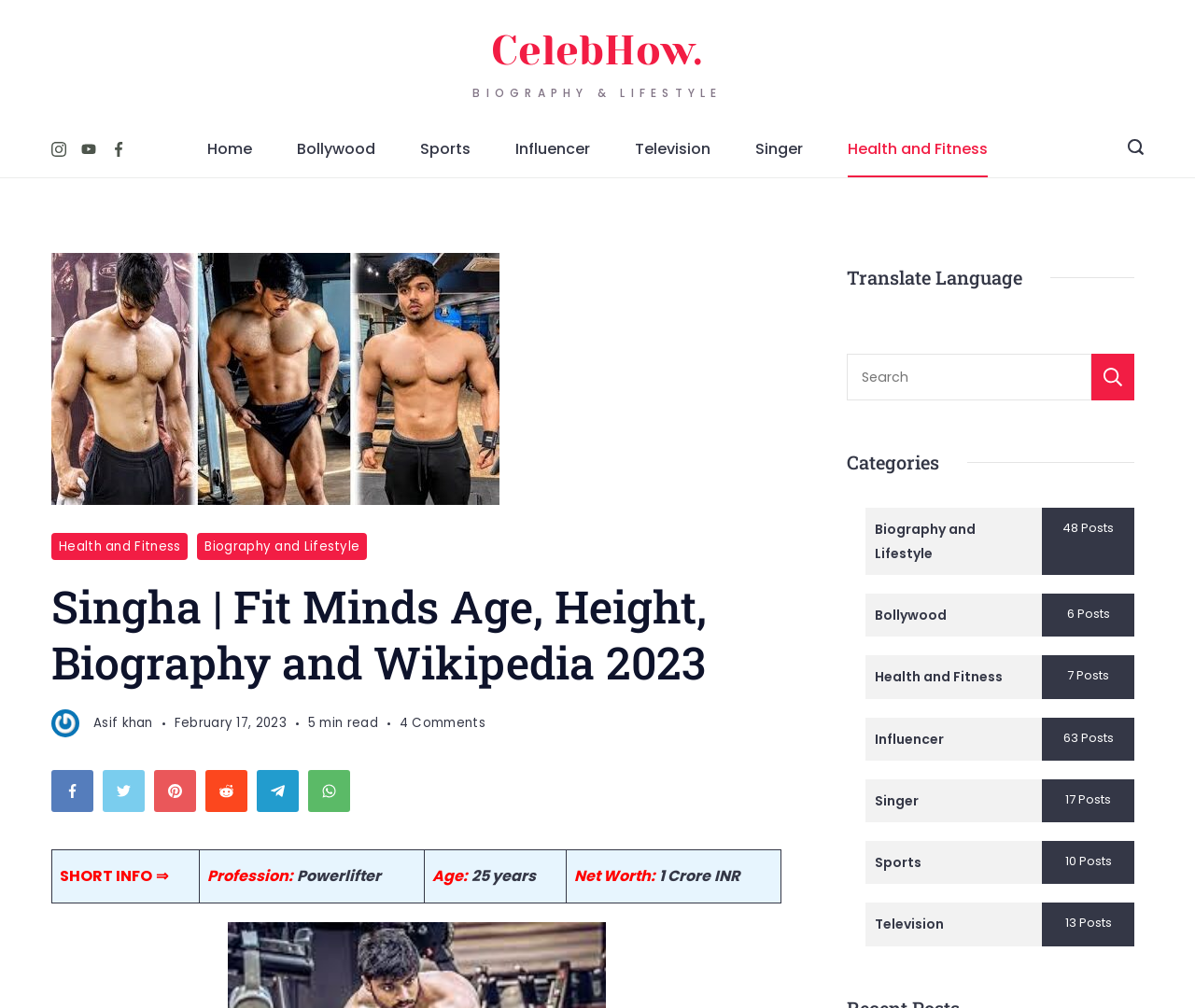Explain the webpage's layout and main content in detail.

The webpage is about Fit Minds Singha, a competitive powerlifter. At the top, there is a header with the title "Singha | Fit Minds Age, Height, and Famous lifestyle 2023" and a navigation menu with links to "Home", "Bollywood", "Sports", "Influencer", "Television", "Singer", and "Health and Fitness". Below the navigation menu, there are social media links to Instagram, YouTube, and Facebook, each with an accompanying image.

On the left side of the page, there is a biography section with a heading "BIOGRAPHY & LIFESTYLE" and a figure with an image of Singha. Below the image, there are links to "Health and Fitness" and "Biography and Lifestyle". The main content of the page is a biography of Singha, with a heading "Singha | Fit Minds Age, Height, Biography and Wikipedia 2023" and a brief description of his life. There is also a table with short information about Singha, including his profession, age, and net worth.

On the right side of the page, there are several sections, including a "Translate Language" section, a search bar, and a "Categories" section with links to various categories such as "Biography and Lifestyle", "Bollywood", "Health and Fitness", and others. There are also social media links to Facebook, Twitter, Pinterest, Reddit, Telegram, and WhatsApp, each with an accompanying image.

Overall, the webpage provides information about Fit Minds Singha, including his biography, profession, and personal life, as well as links to related categories and social media platforms.